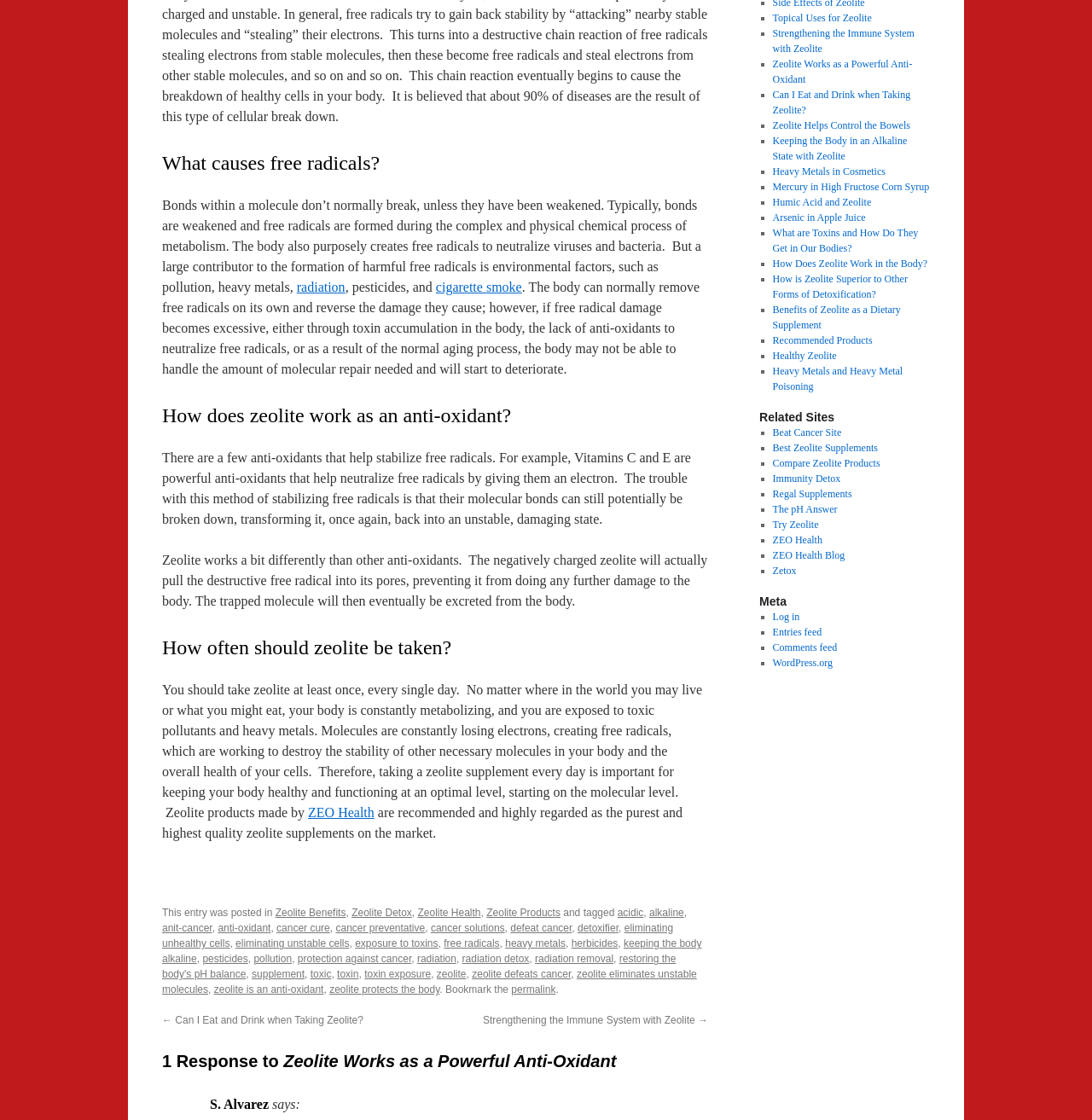Given the webpage screenshot, identify the bounding box of the UI element that matches this description: "Zeolite Benefits".

[0.252, 0.81, 0.317, 0.82]